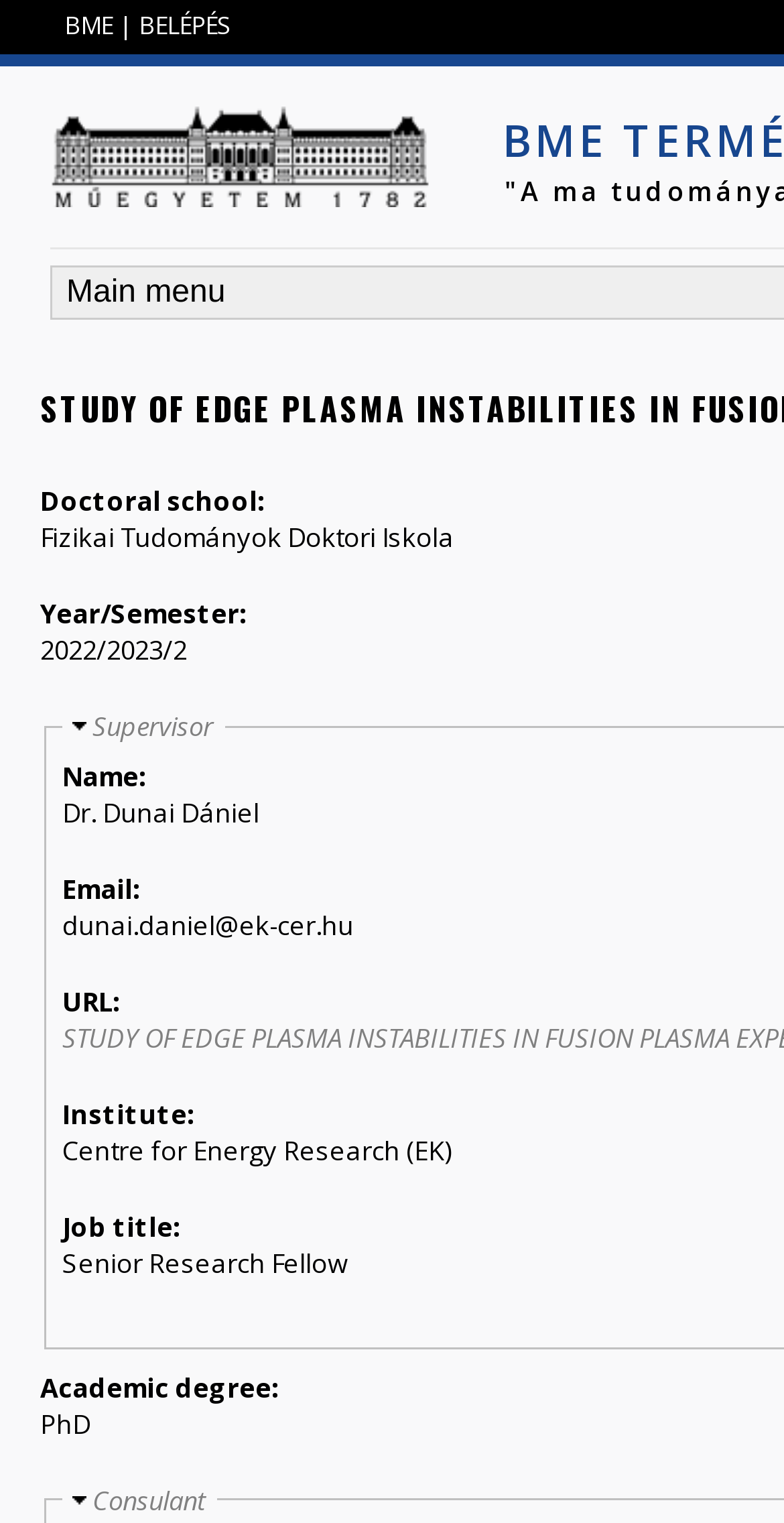What is the year and semester of the doctoral school?
Offer a detailed and exhaustive answer to the question.

The answer can be found in the section where the doctoral school's information is listed. The year and semester are mentioned next to the label 'Year/Semester:'.